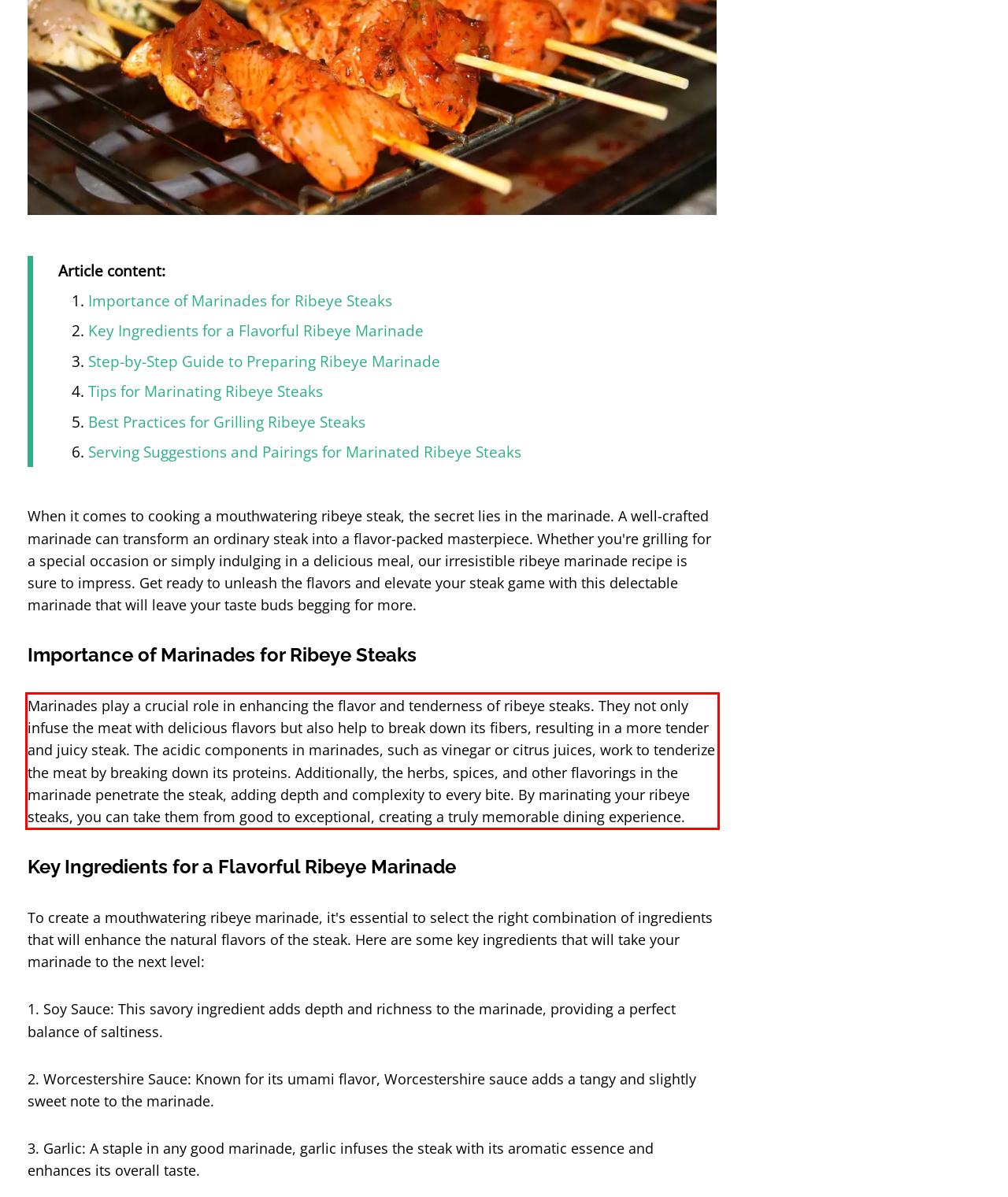Examine the webpage screenshot and use OCR to recognize and output the text within the red bounding box.

Marinades play a crucial role in enhancing the flavor and tenderness of ribeye steaks. They not only infuse the meat with delicious flavors but also help to break down its fibers, resulting in a more tender and juicy steak. The acidic components in marinades, such as vinegar or citrus juices, work to tenderize the meat by breaking down its proteins. Additionally, the herbs, spices, and other flavorings in the marinade penetrate the steak, adding depth and complexity to every bite. By marinating your ribeye steaks, you can take them from good to exceptional, creating a truly memorable dining experience.